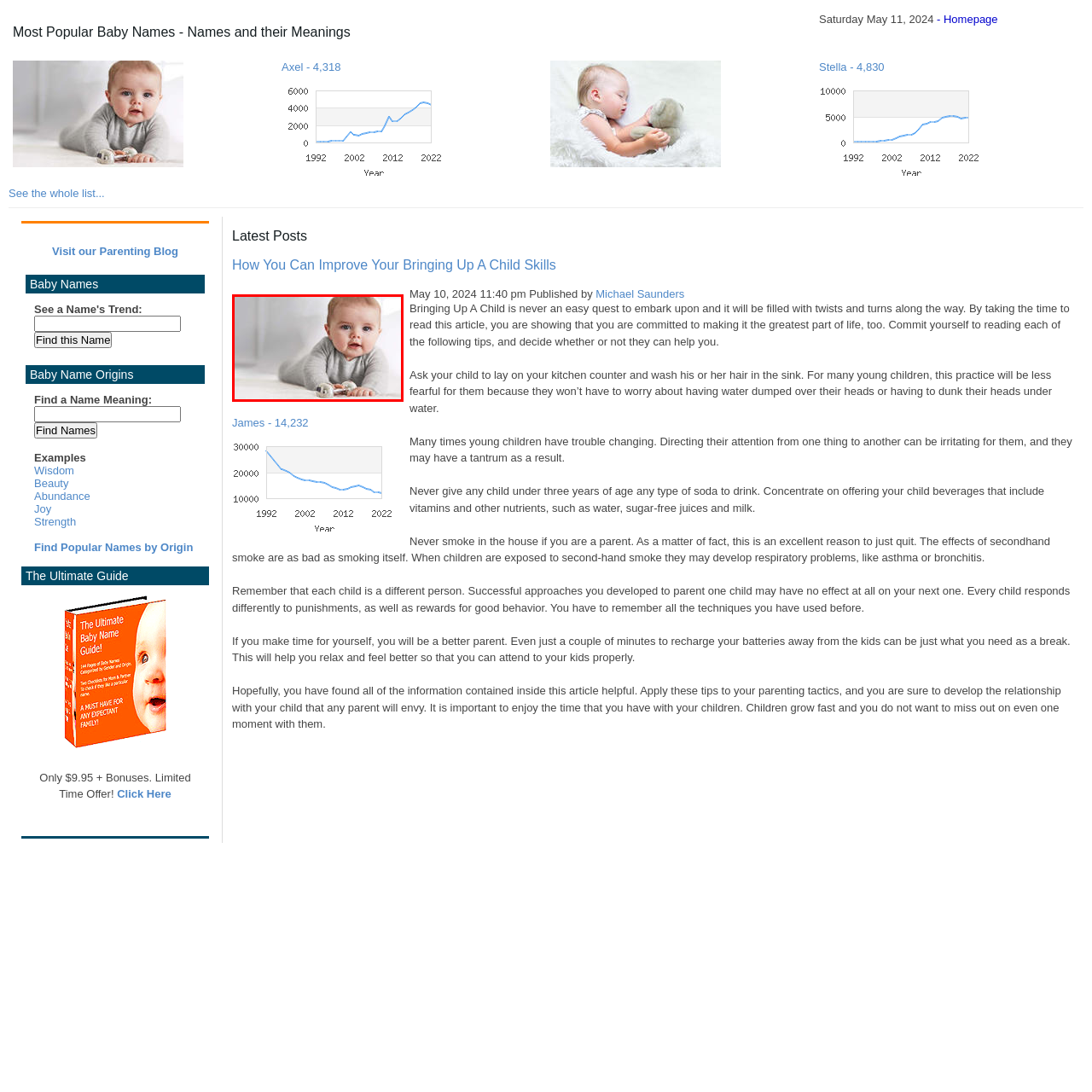What is in front of the baby?
Inspect the image area bounded by the red box and answer the question with a single word or a short phrase.

Silver dumbbells